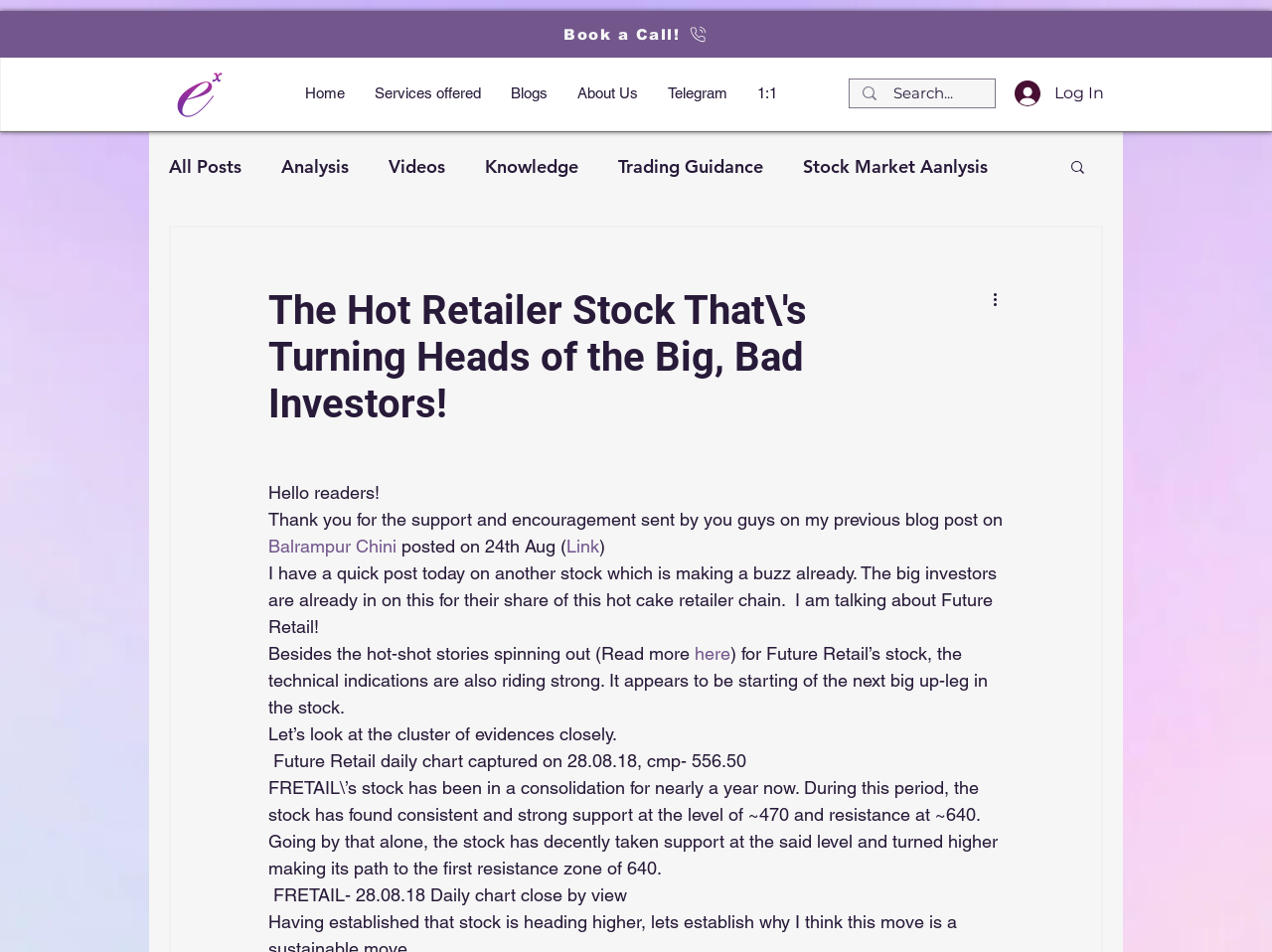Locate the bounding box of the user interface element based on this description: "Bonney Family History".

None